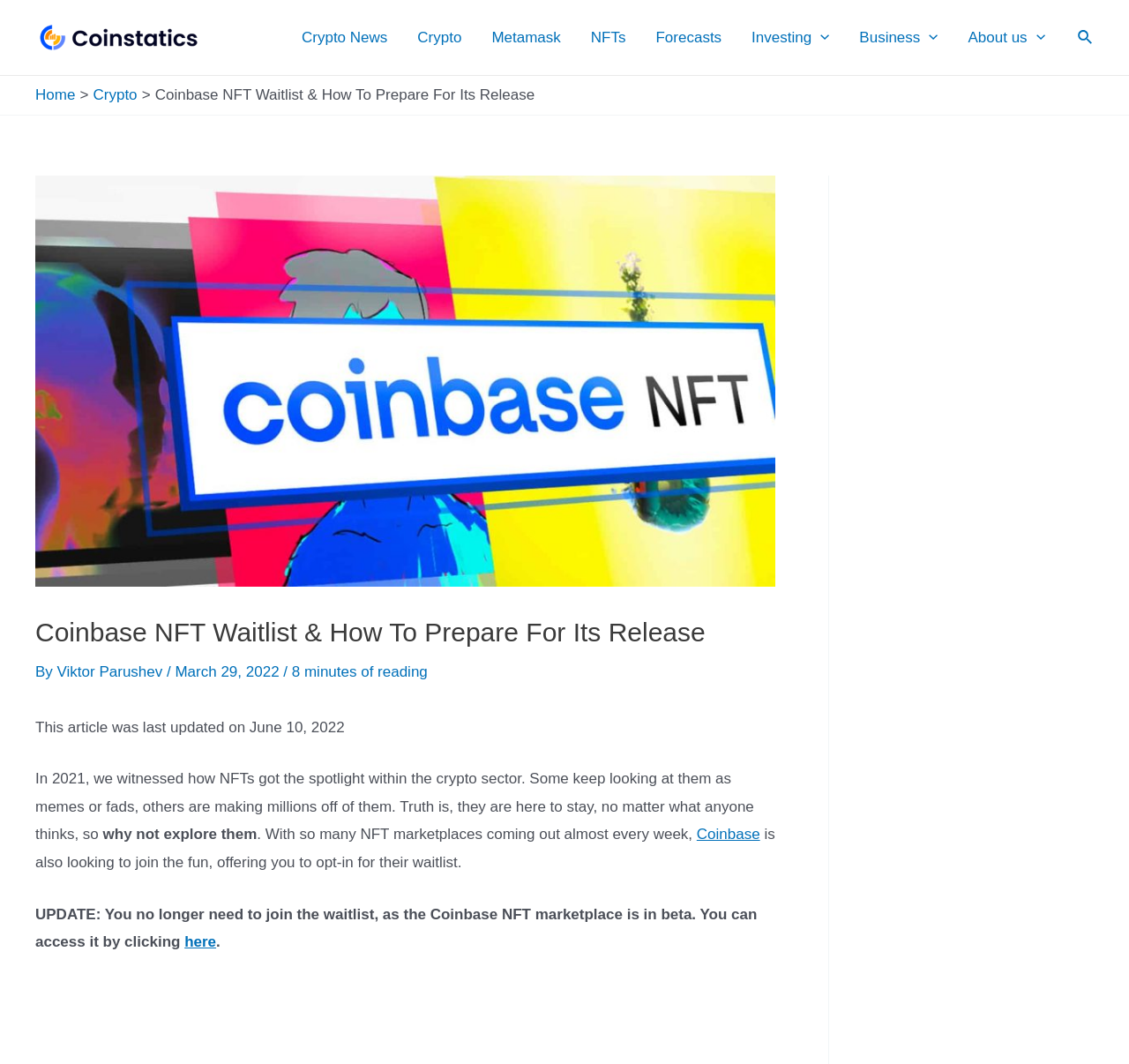Determine the bounding box coordinates of the area to click in order to meet this instruction: "Toggle the Investing menu".

[0.652, 0.002, 0.748, 0.068]